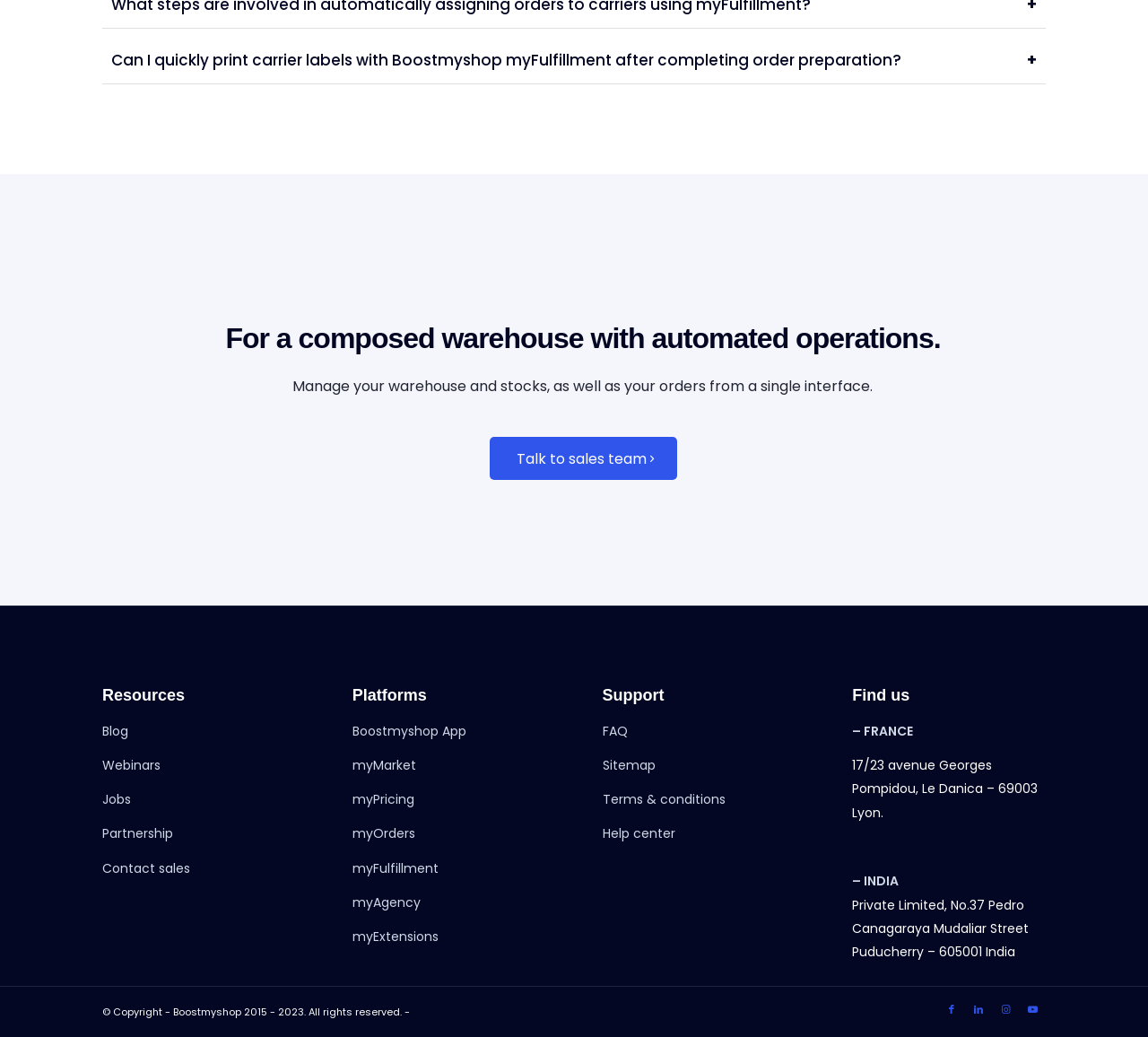Pinpoint the bounding box coordinates of the area that should be clicked to complete the following instruction: "Click on 'Talk to sales team'". The coordinates must be given as four float numbers between 0 and 1, i.e., [left, top, right, bottom].

[0.426, 0.422, 0.589, 0.462]